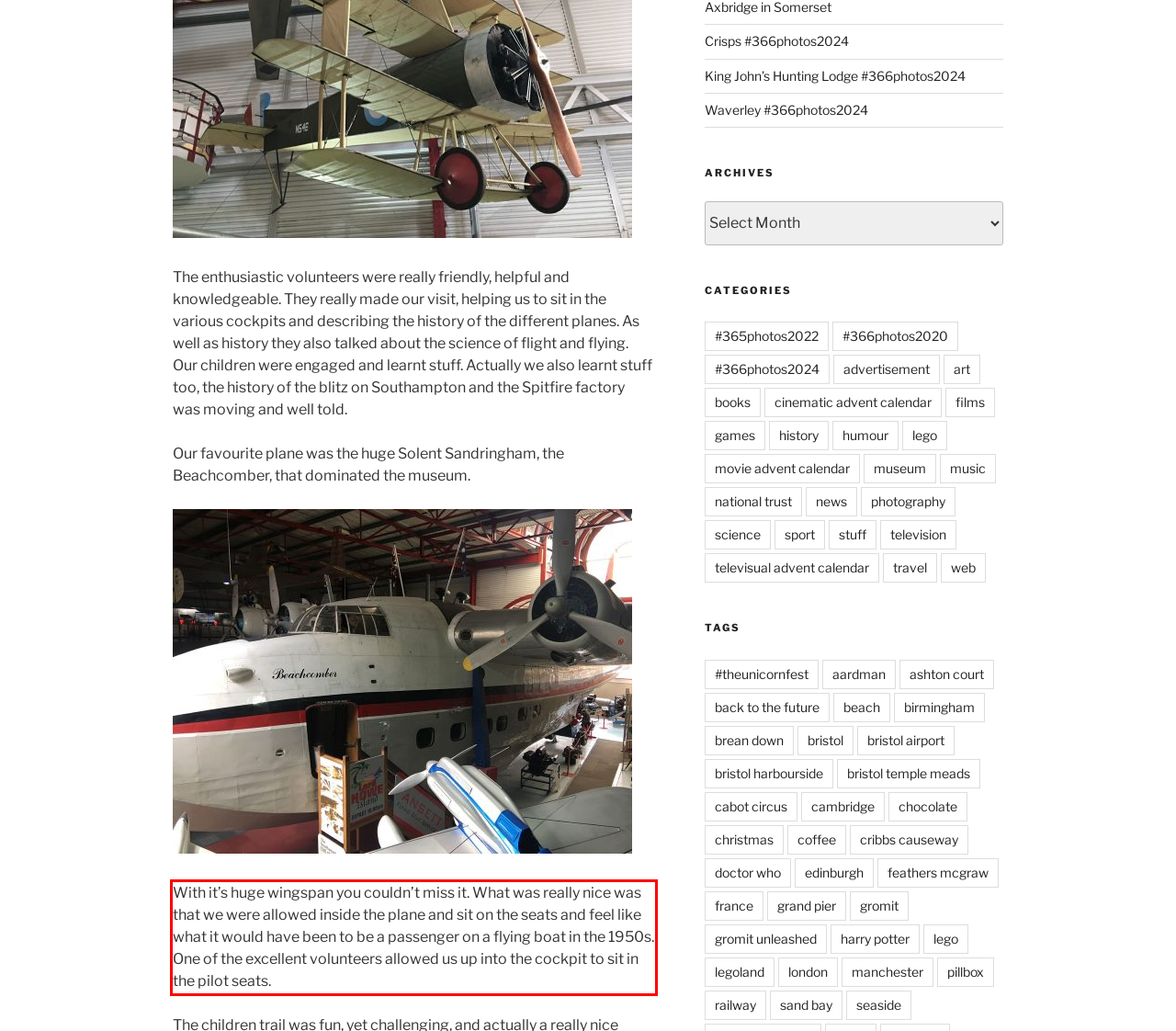Given a webpage screenshot, identify the text inside the red bounding box using OCR and extract it.

With it’s huge wingspan you couldn’t miss it. What was really nice was that we were allowed inside the plane and sit on the seats and feel like what it would have been to be a passenger on a flying boat in the 1950s. One of the excellent volunteers allowed us up into the cockpit to sit in the pilot seats.